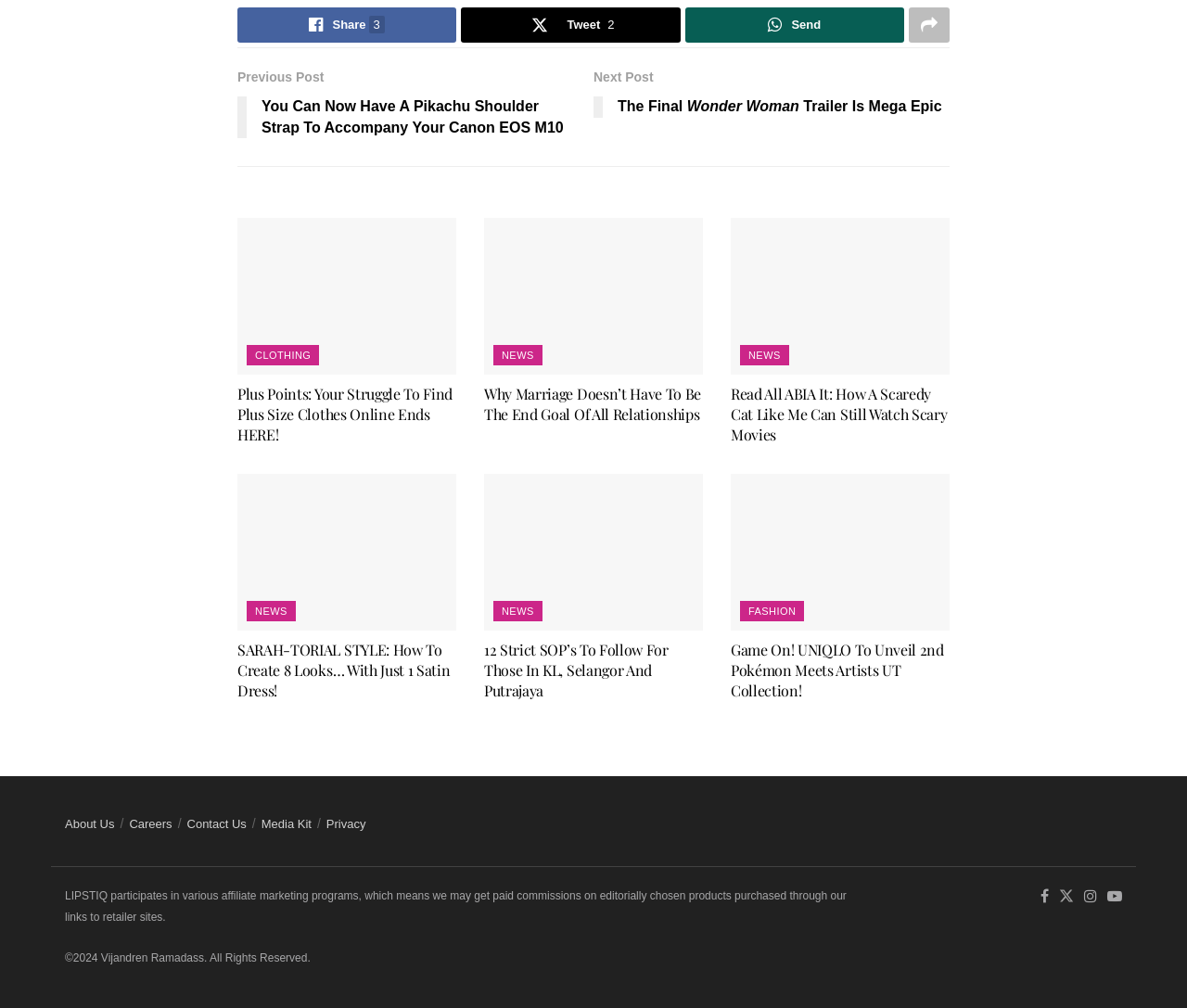What type of images are used in the articles?
Look at the image and provide a detailed response to the question.

The images used in the articles appear to be logos and icons, such as the freepik.com logo and the Pinterest logo, which are used to represent the sources of the information or to add visual interest to the articles.